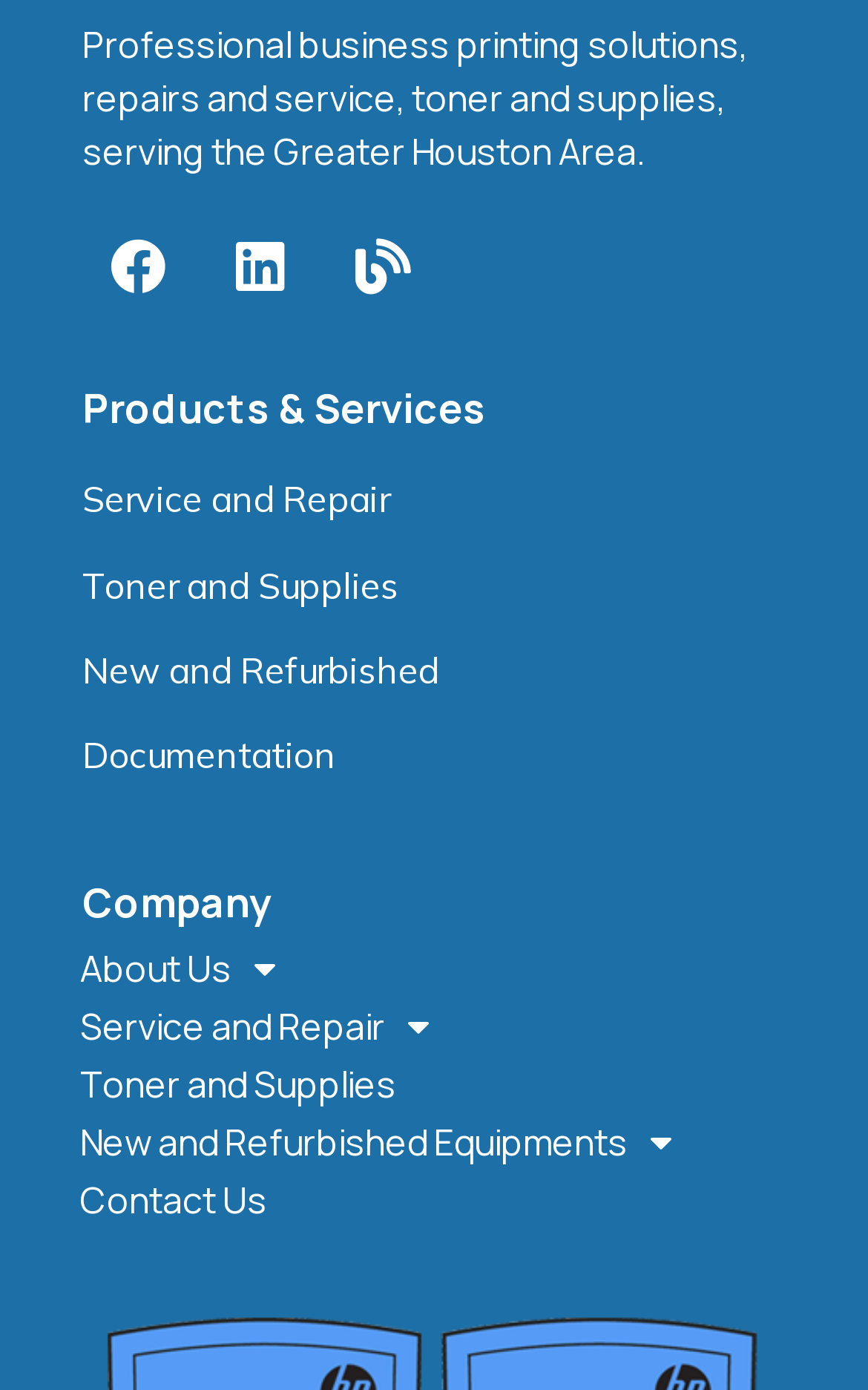Identify the bounding box coordinates of the clickable region required to complete the instruction: "Contact the company". The coordinates should be given as four float numbers within the range of 0 and 1, i.e., [left, top, right, bottom].

[0.041, 0.842, 0.905, 0.884]